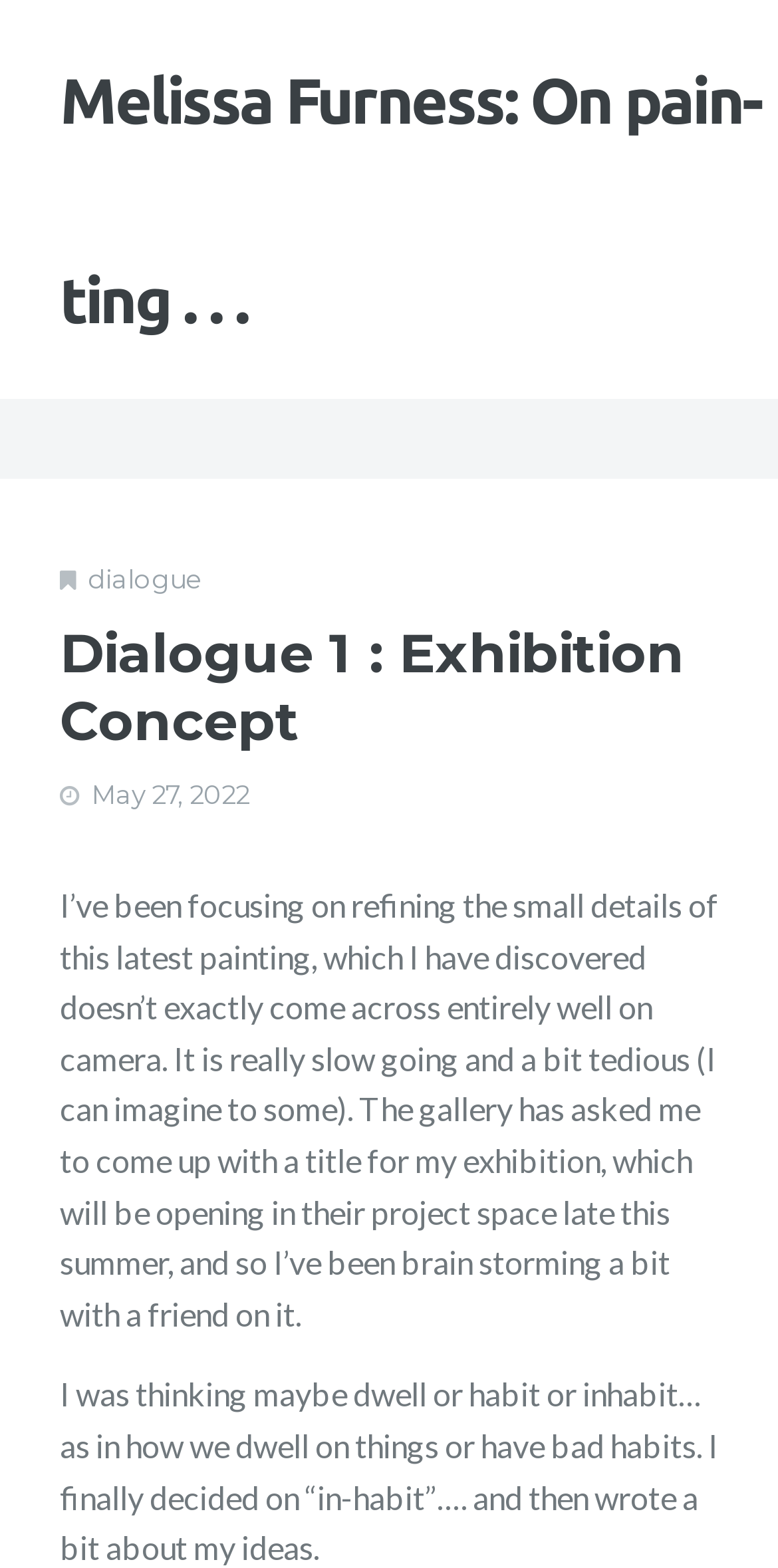Determine the bounding box for the UI element as described: "dialogue". The coordinates should be represented as four float numbers between 0 and 1, formatted as [left, top, right, bottom].

[0.113, 0.356, 0.262, 0.383]